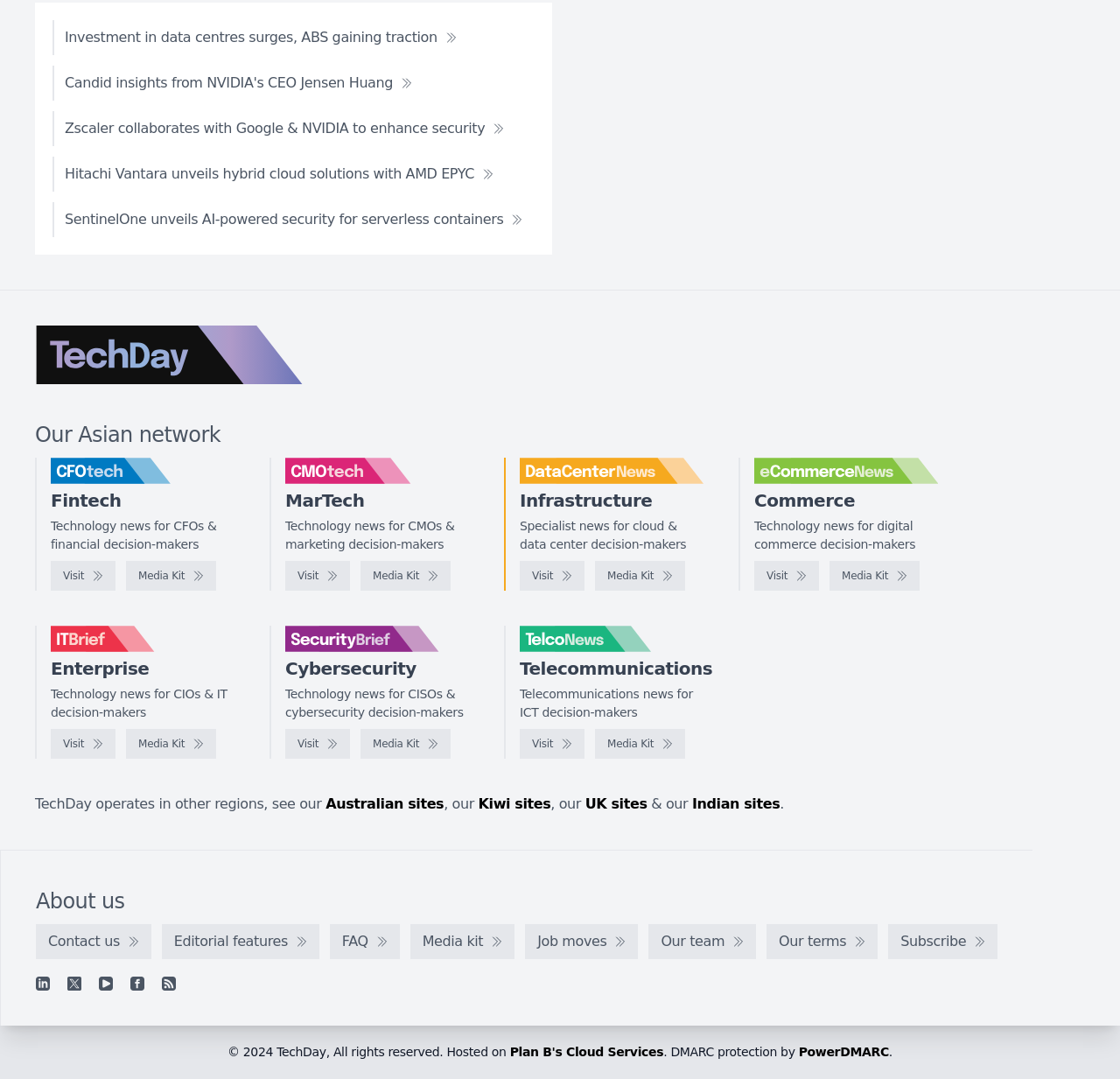Please identify the bounding box coordinates of the element I should click to complete this instruction: 'Explore CFOtech'. The coordinates should be given as four float numbers between 0 and 1, like this: [left, top, right, bottom].

[0.045, 0.424, 0.209, 0.448]